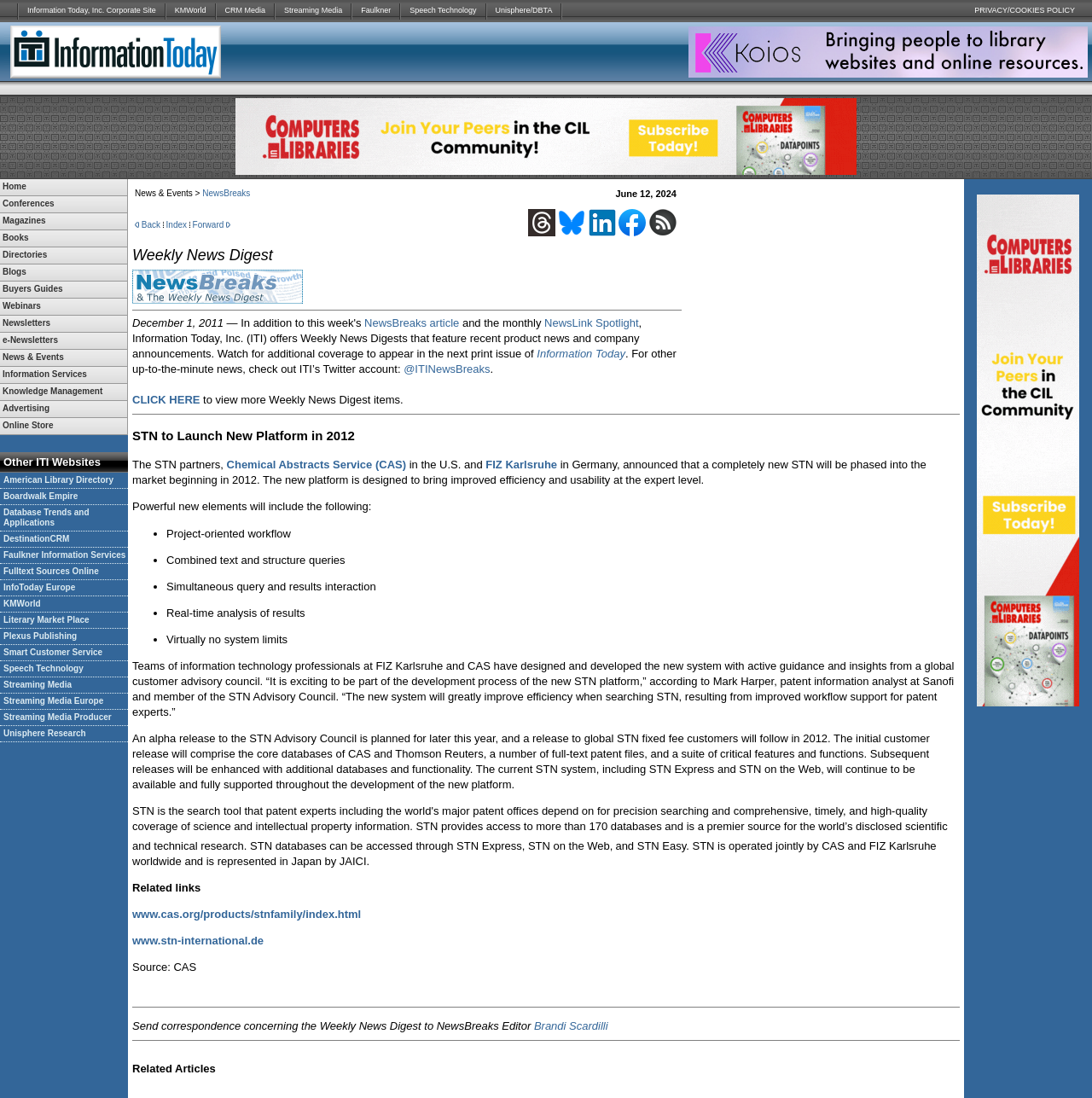Provide the bounding box coordinates for the area that should be clicked to complete the instruction: "Check Advertisement".

[0.63, 0.024, 0.996, 0.071]